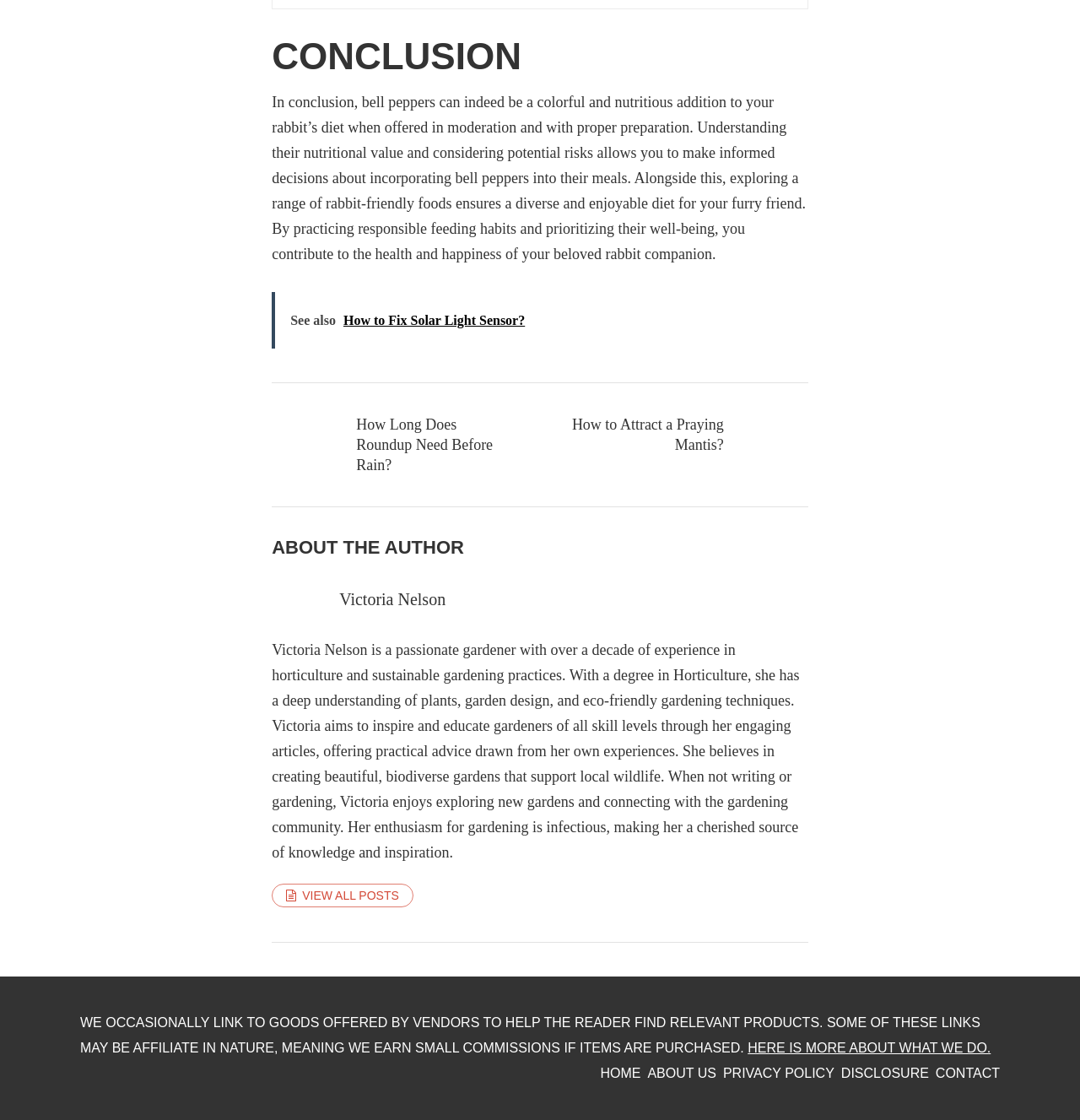What is depicted in the image on the left side of the page?
Provide a detailed and extensive answer to the question.

The image on the left side of the page shows a serene scene of summer rain in a yard with flowers, which may be related to the gardening theme of the website.